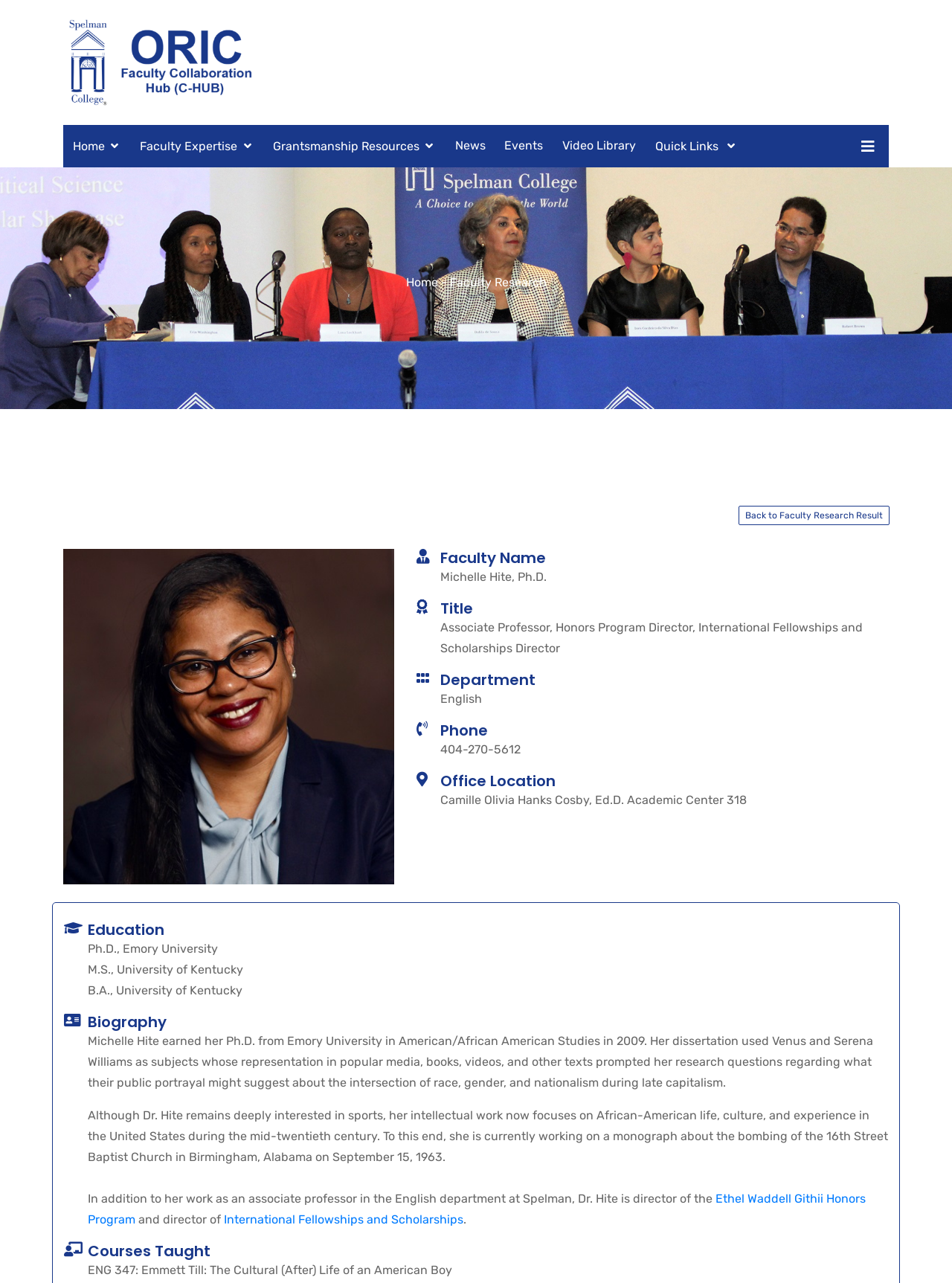What is the name of the program directed by the faculty member?
Make sure to answer the question with a detailed and comprehensive explanation.

I found the answer by looking at the biography section and the corresponding link 'Ethel Waddell Githii Honors Program'.